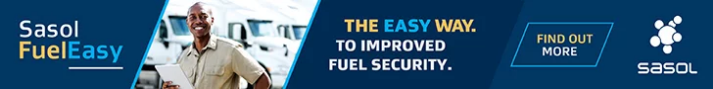Please use the details from the image to answer the following question comprehensively:
What sector does the service focus on?

The service focuses on the transportation sector, which is emphasized by the background showcasing a fleet of vehicles, as described in the caption.